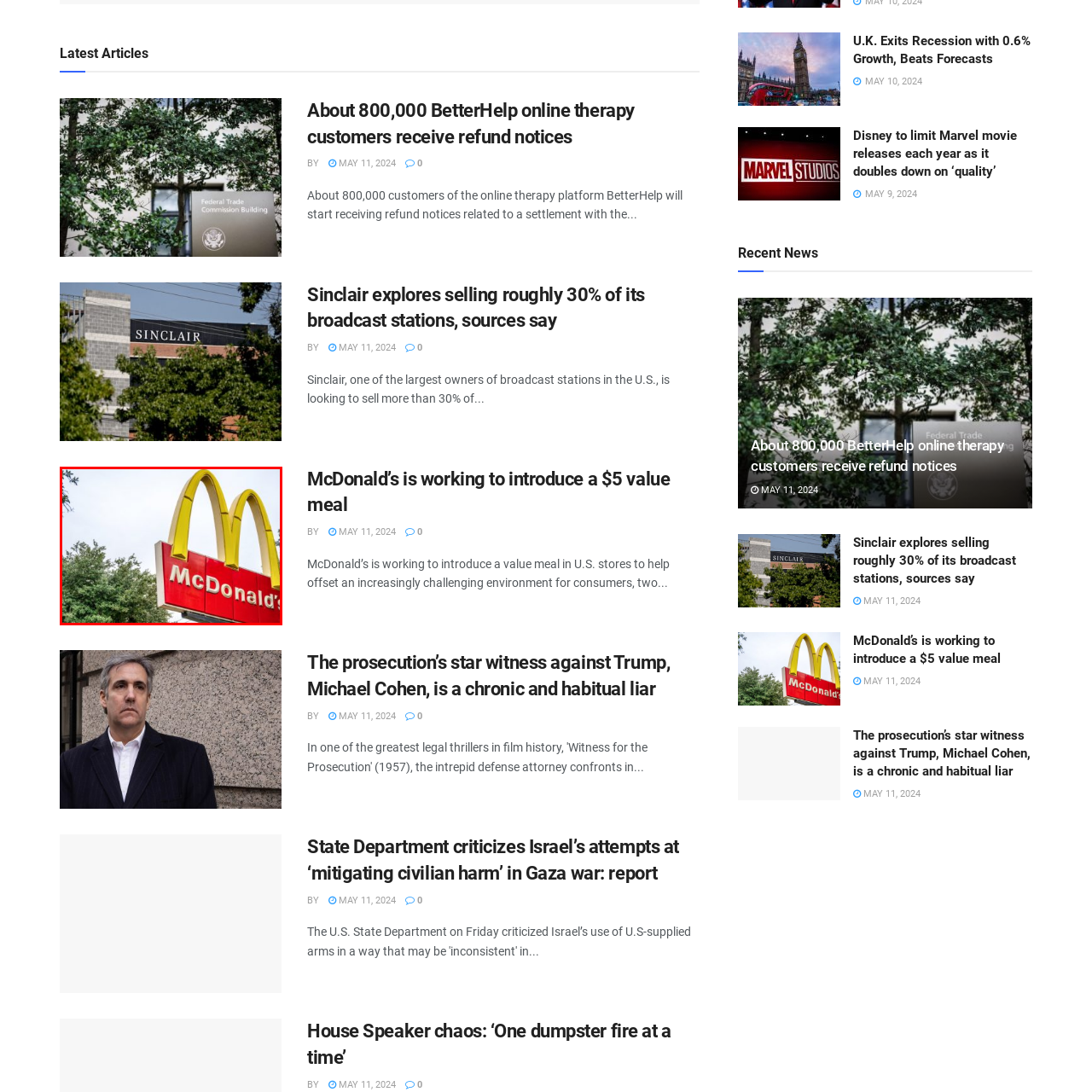What is the shape of the iconic McDonald's symbol?
Examine the image enclosed within the red bounding box and provide a comprehensive answer relying on the visual details presented in the image.

The caption describes the image as 'the iconic McDonald's sign, featuring the recognizable golden arches prominently displayed against a cloudy sky.' This implies that the shape of the iconic McDonald's symbol is the golden arches.